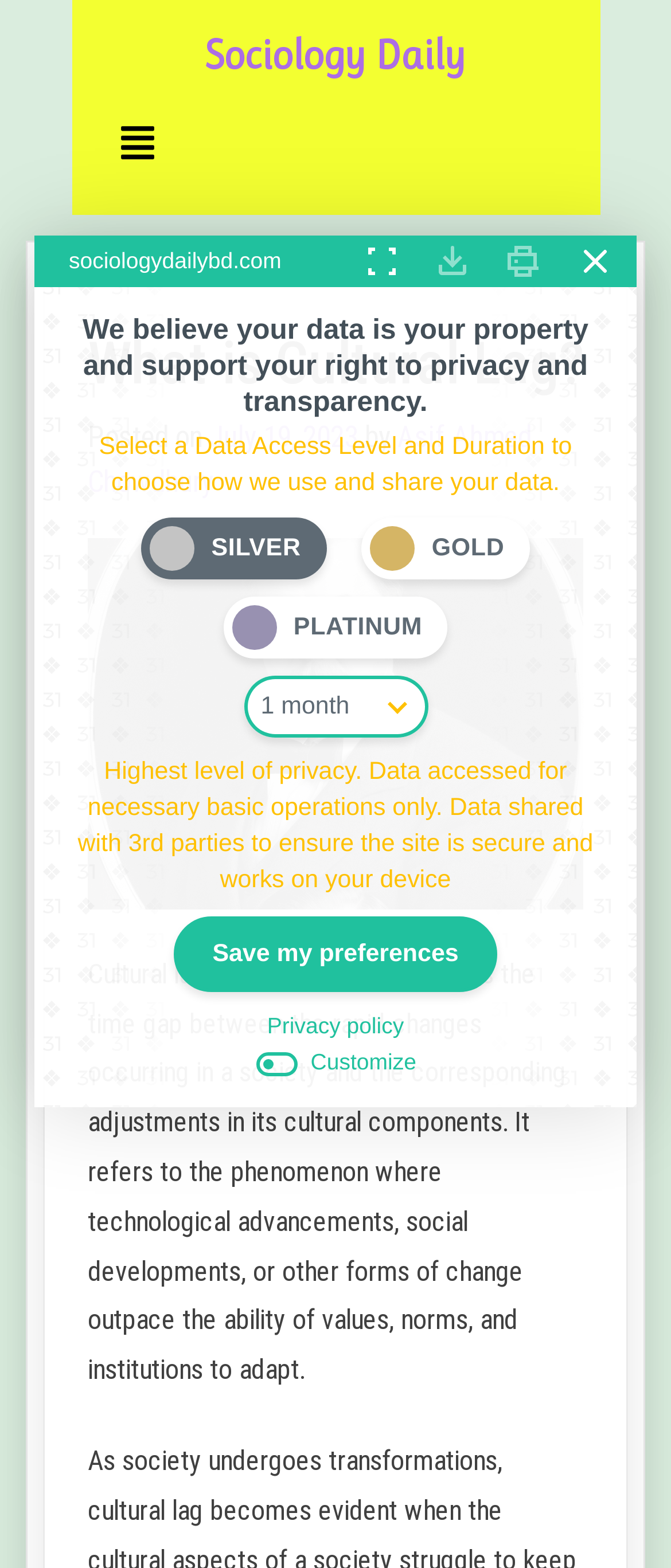Determine the bounding box coordinates of the region I should click to achieve the following instruction: "Close the compliance dialog". Ensure the bounding box coordinates are four float numbers between 0 and 1, i.e., [left, top, right, bottom].

[0.844, 0.15, 0.923, 0.184]